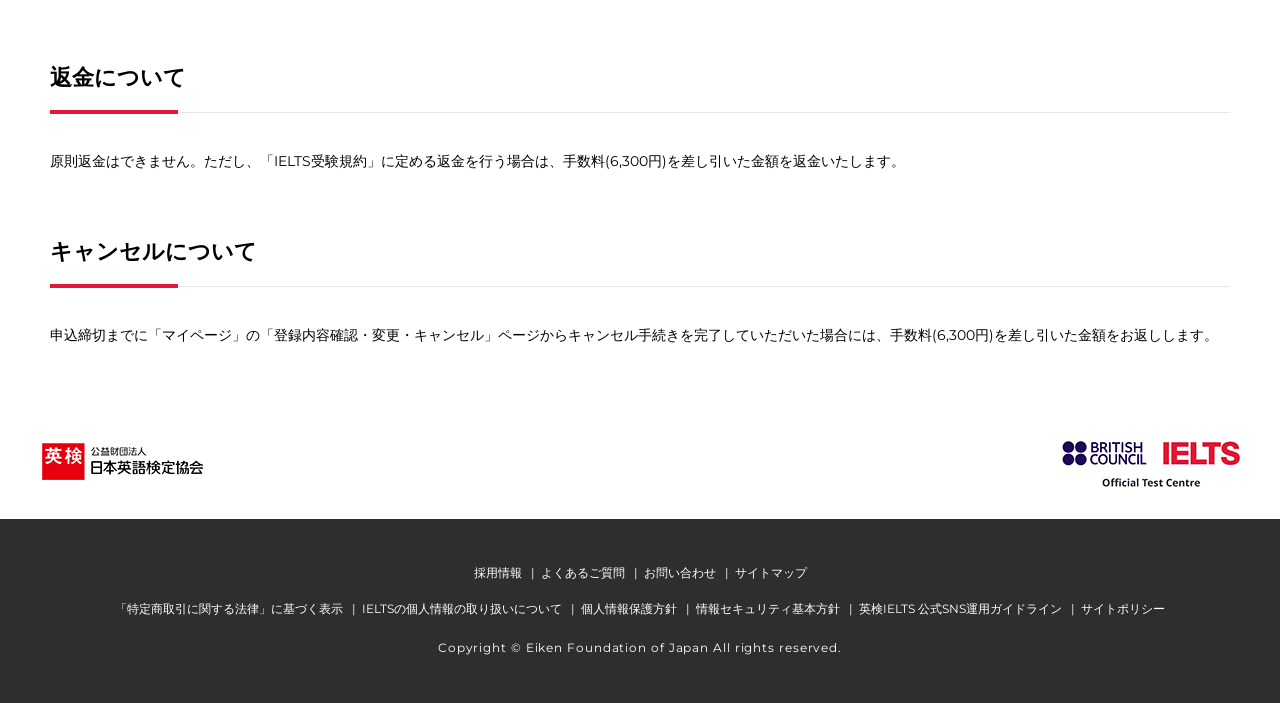What is the cancellation policy for IELTS?
Examine the image and provide an in-depth answer to the question.

The webpage states that if the cancellation procedure is completed before the deadline through the 'マイページ' page, the original amount will be refunded minus a fee of 6,300 yen, as mentioned in the 'キャンセルについて' section.